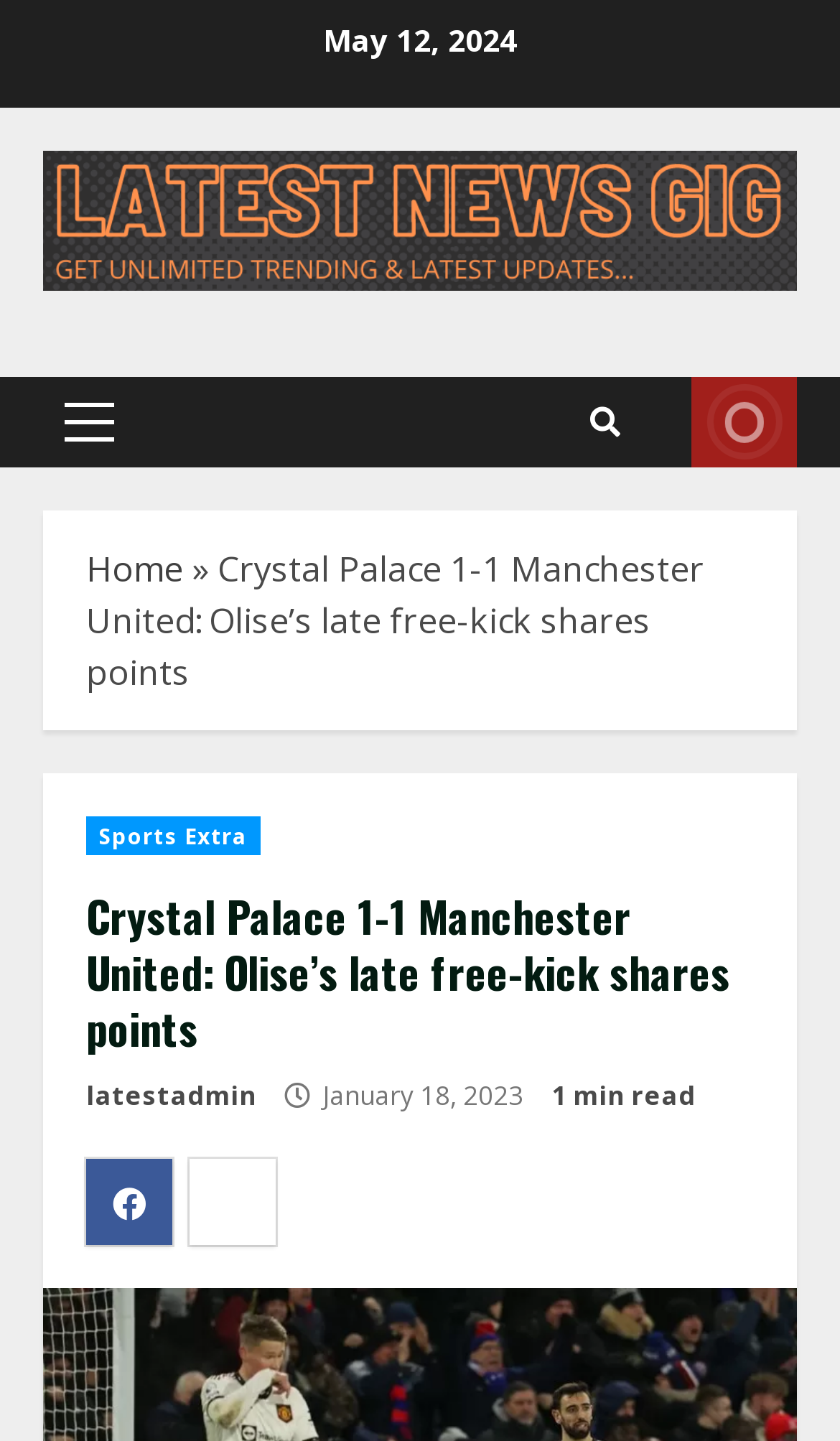Identify the bounding box coordinates of the section that should be clicked to achieve the task described: "Visit the 'CONTACT US' page".

[0.823, 0.261, 0.949, 0.324]